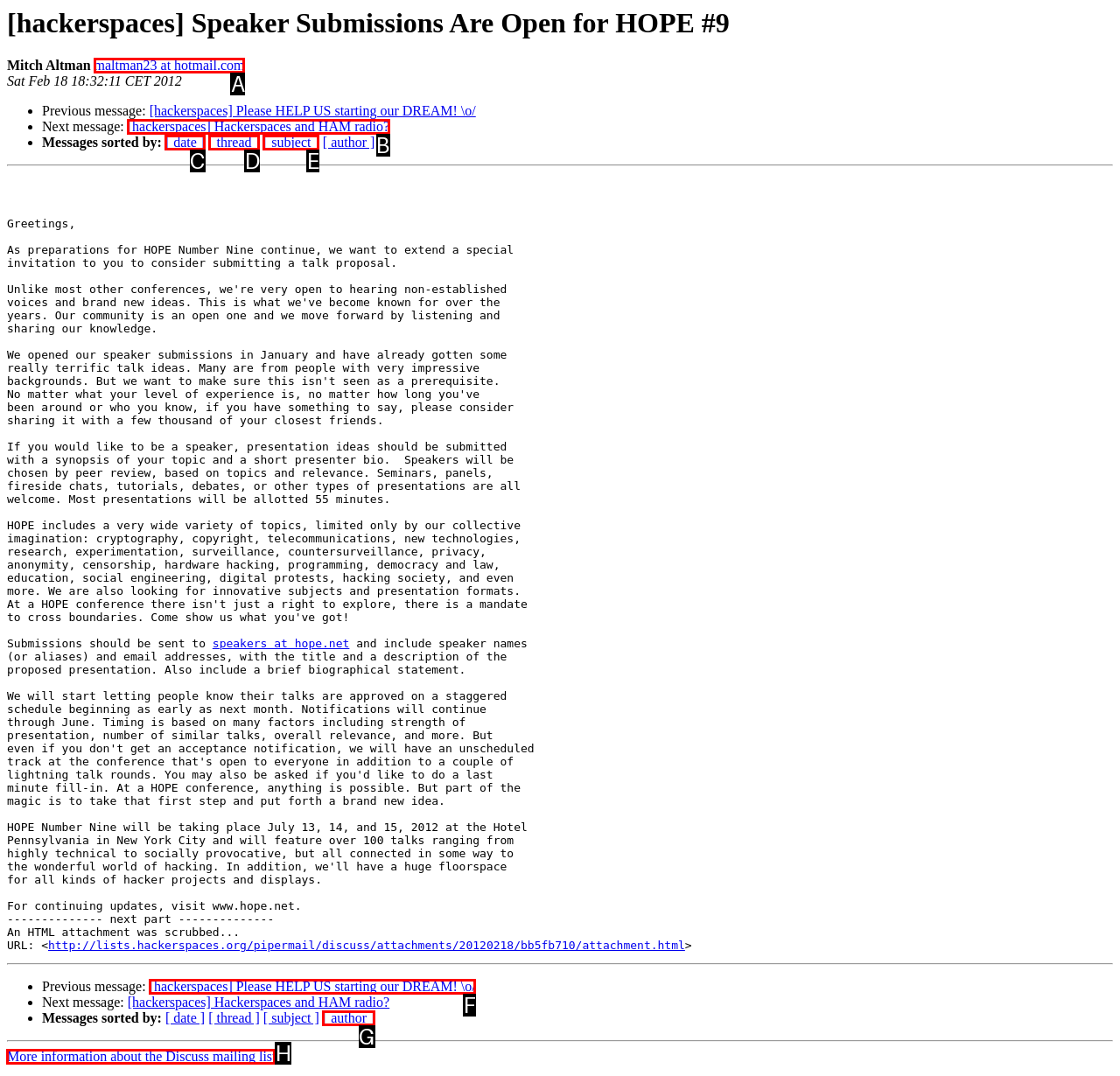Choose the HTML element that needs to be clicked for the given task: Get more information about the Discuss mailing list Respond by giving the letter of the chosen option.

H